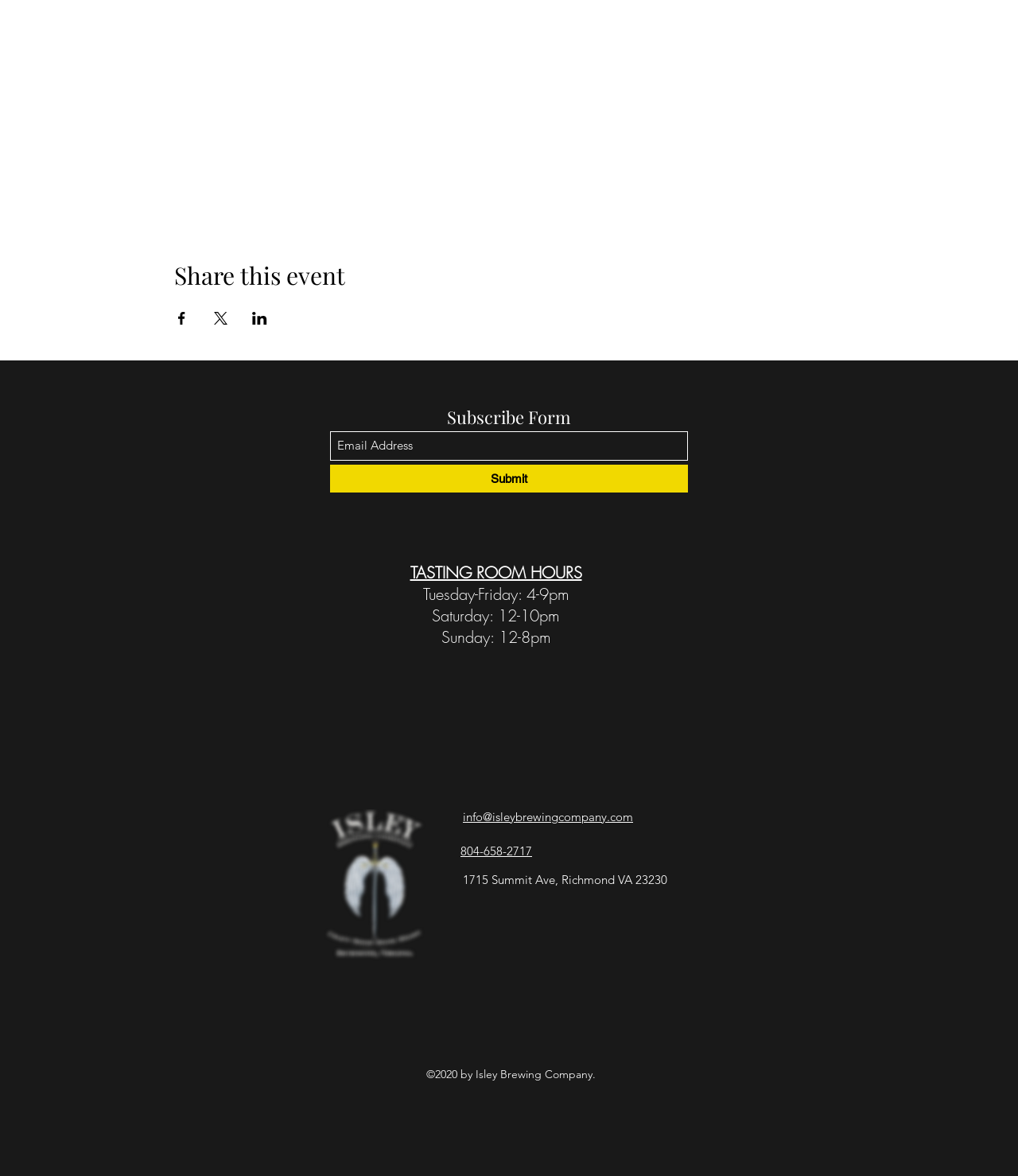How can you contact the company?
With the help of the image, please provide a detailed response to the question.

I found the contact information in the links 'info@isleybrewingcompany.com' and '804-658-2717' which are located below the logo and above the address.